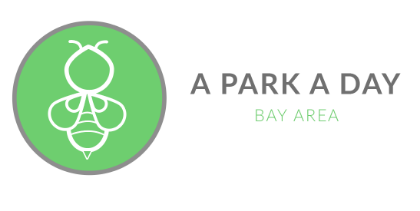Use a single word or phrase to answer the question: What is the font color of 'A PARK A DAY'?

Bold gray